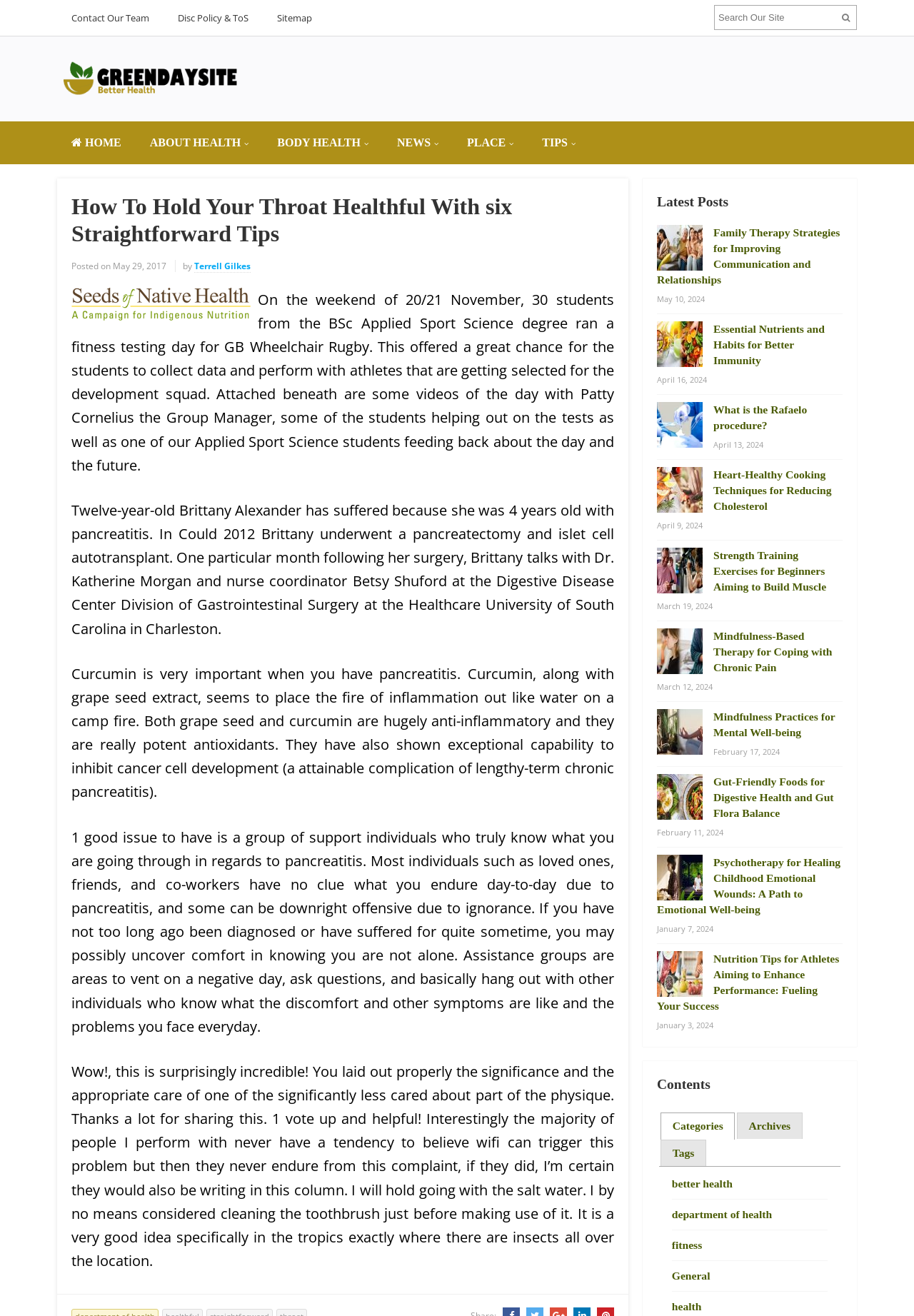Determine the main text heading of the webpage and provide its content.

How To Hold Your Throat Healthful With six Straightforward Tips